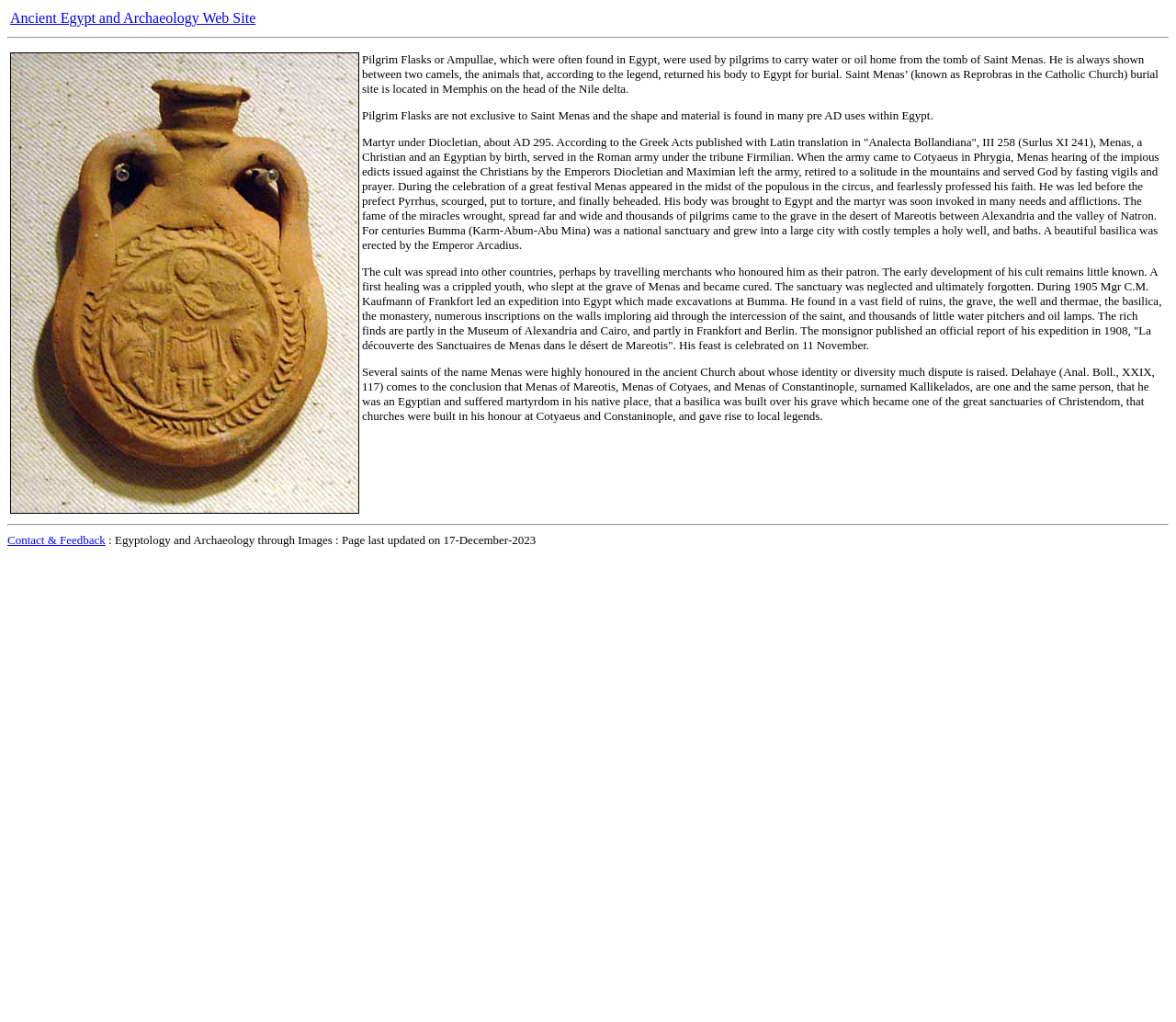Please provide a brief answer to the following inquiry using a single word or phrase:
What is the name of the saint shown in the image?

St. Menas